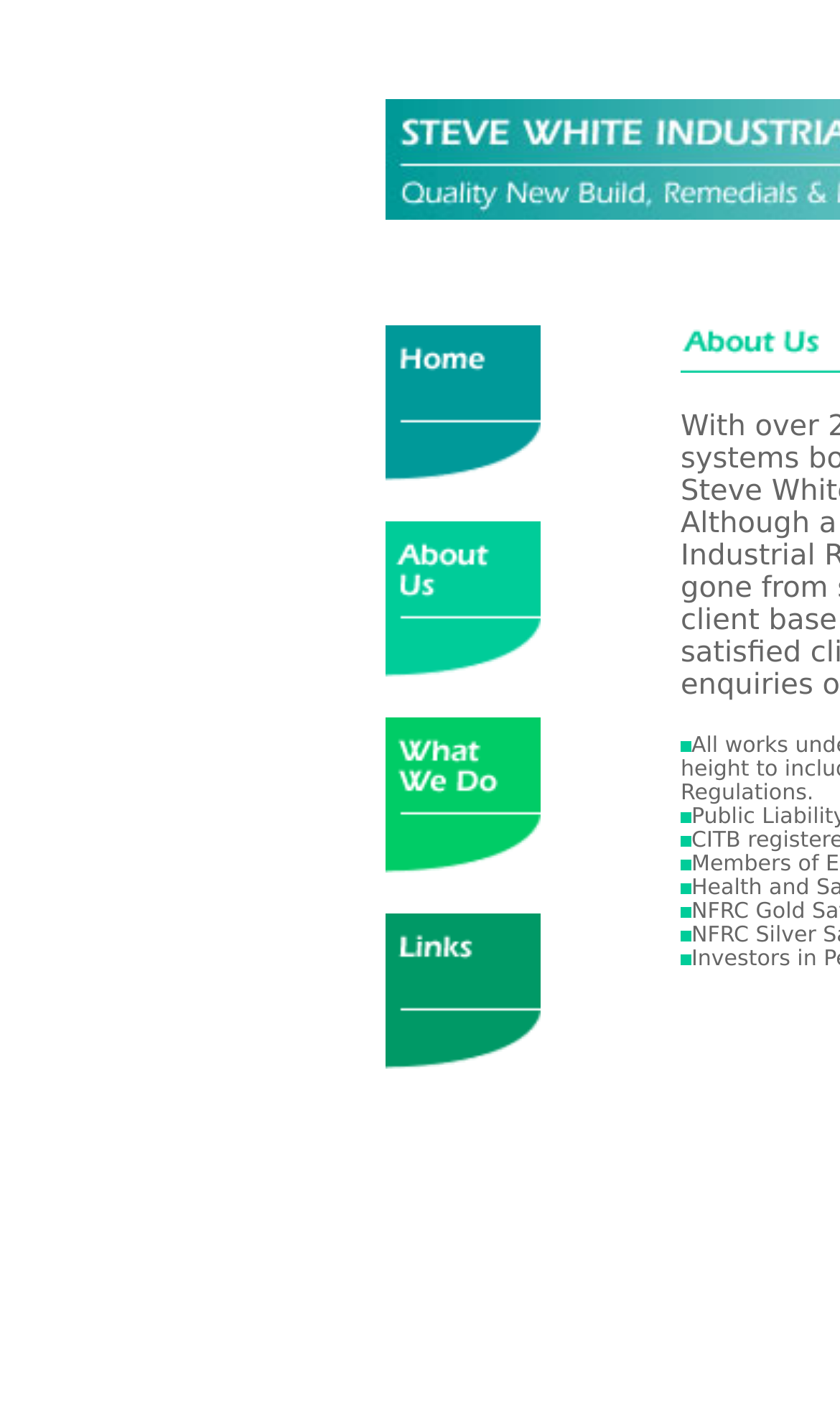What is the main topic of this webpage?
Please provide a single word or phrase based on the screenshot.

Industrial Roofing